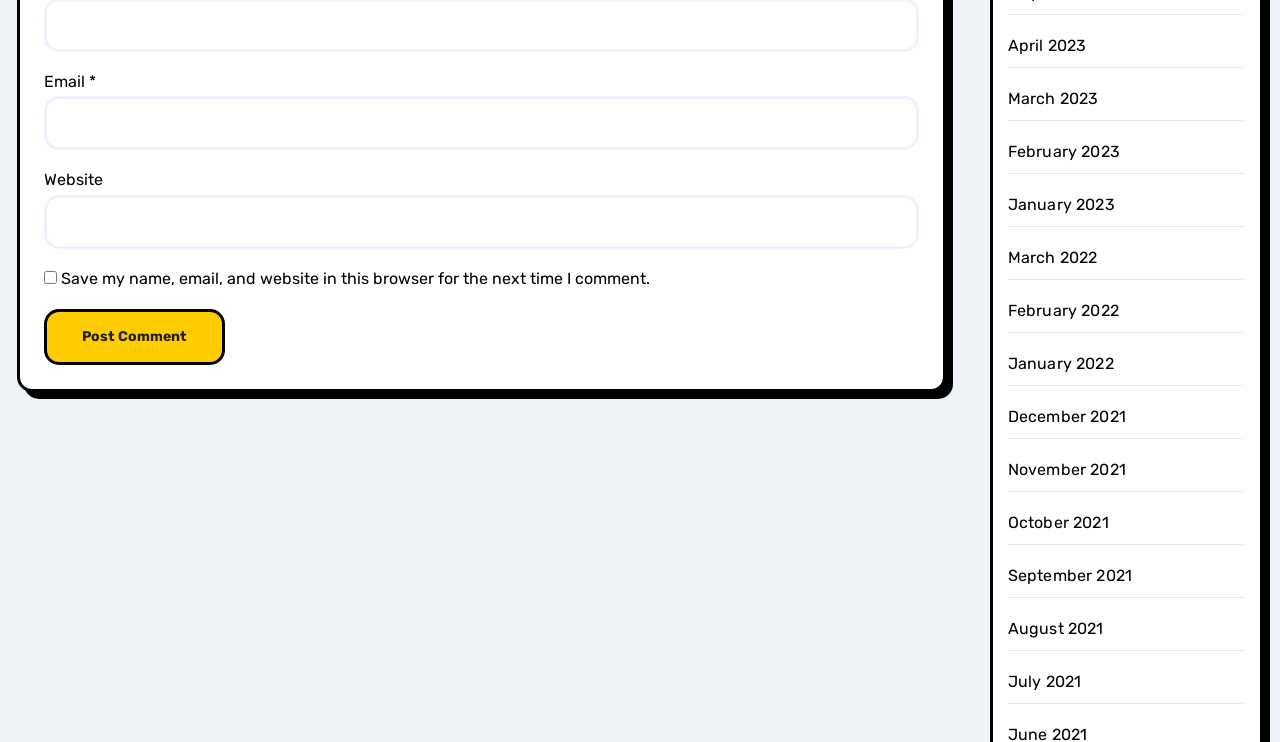Please specify the bounding box coordinates of the clickable region necessary for completing the following instruction: "Post a comment". The coordinates must consist of four float numbers between 0 and 1, i.e., [left, top, right, bottom].

[0.034, 0.417, 0.176, 0.492]